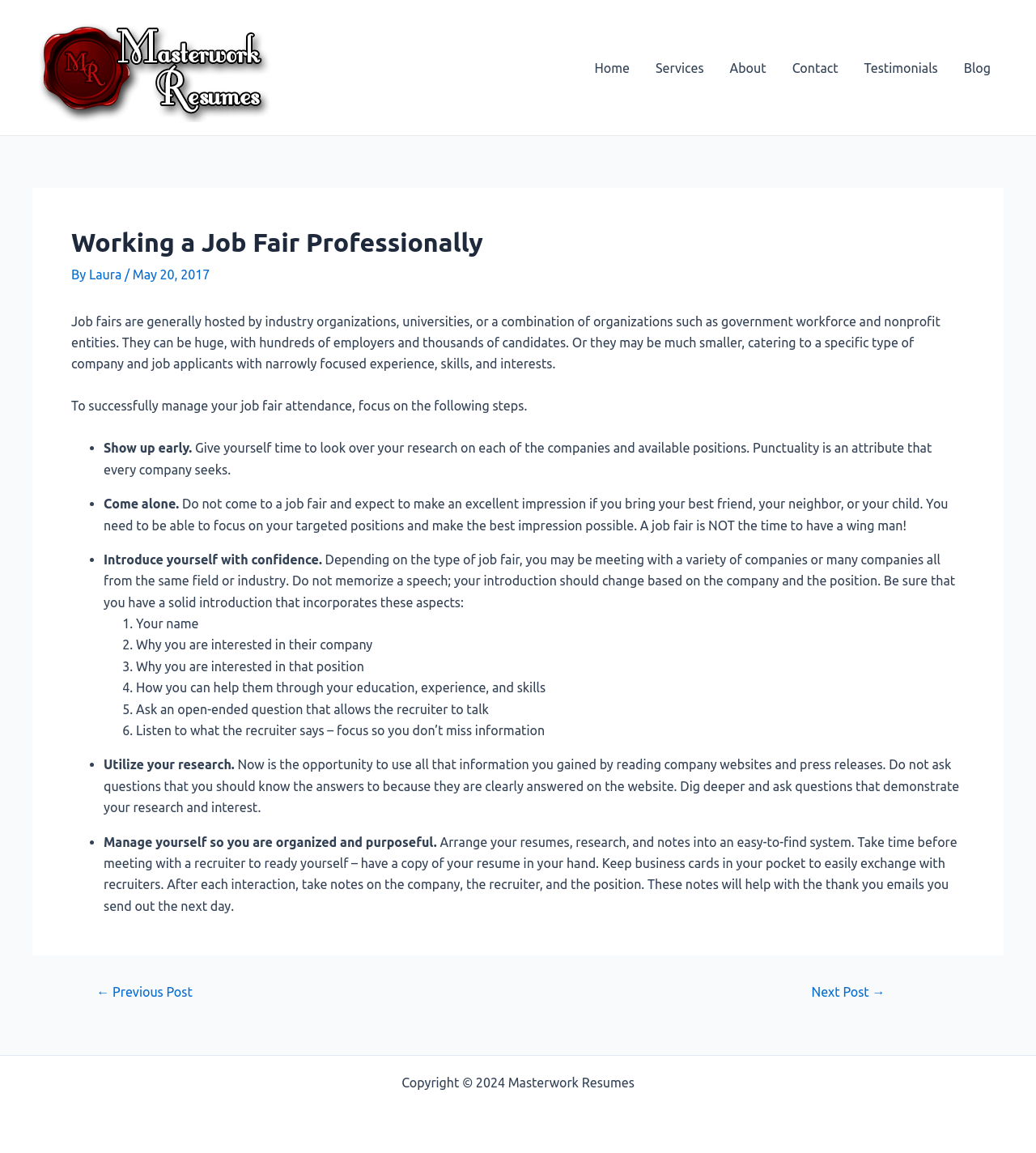Please extract the webpage's main title and generate its text content.

Working a Job Fair Professionally